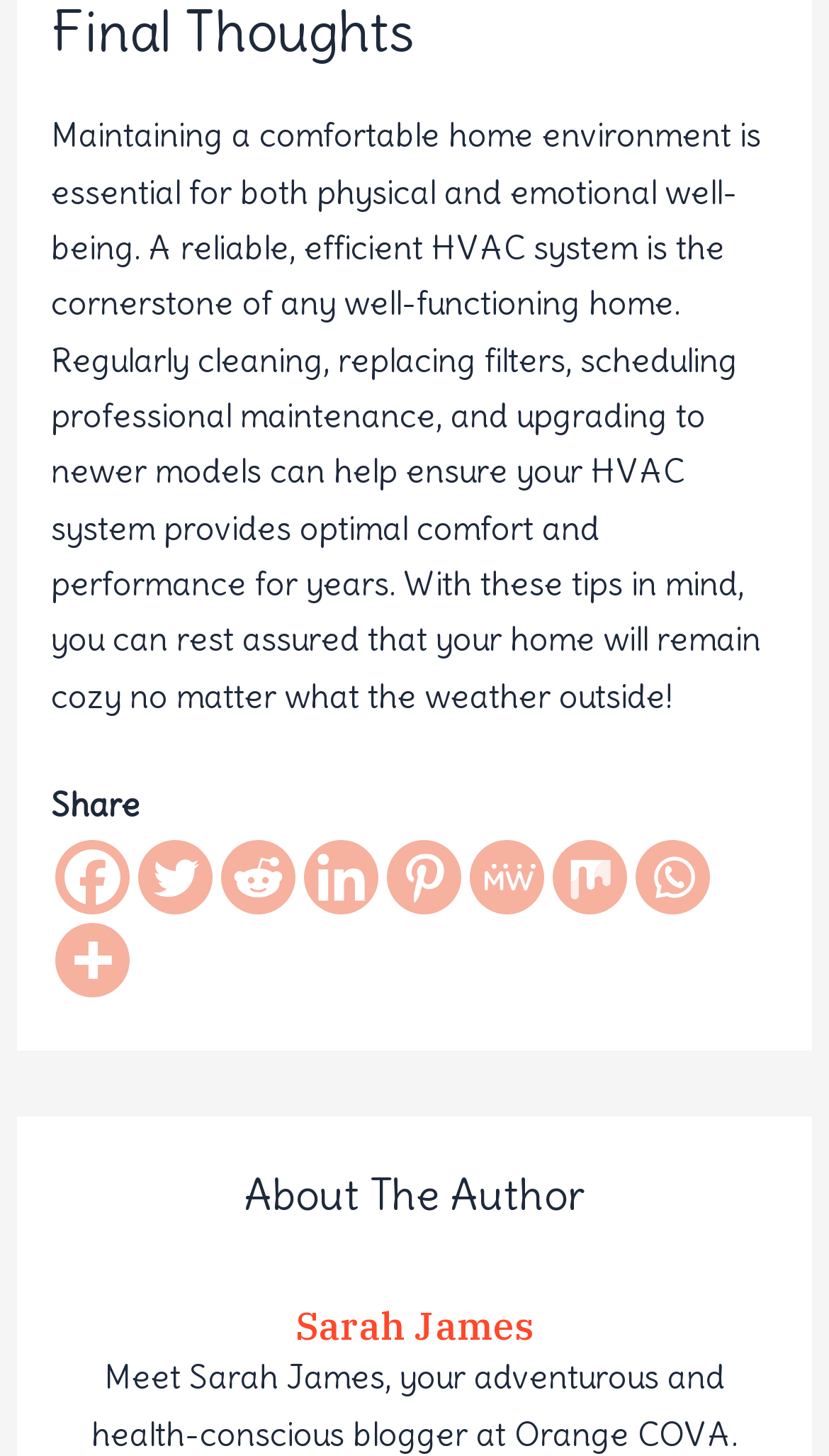What is the main topic of the webpage?
Based on the screenshot, give a detailed explanation to answer the question.

The main topic of the webpage is about maintaining a comfortable home environment, specifically focusing on the importance of a reliable and efficient HVAC system, which is evident from the first paragraph of text.